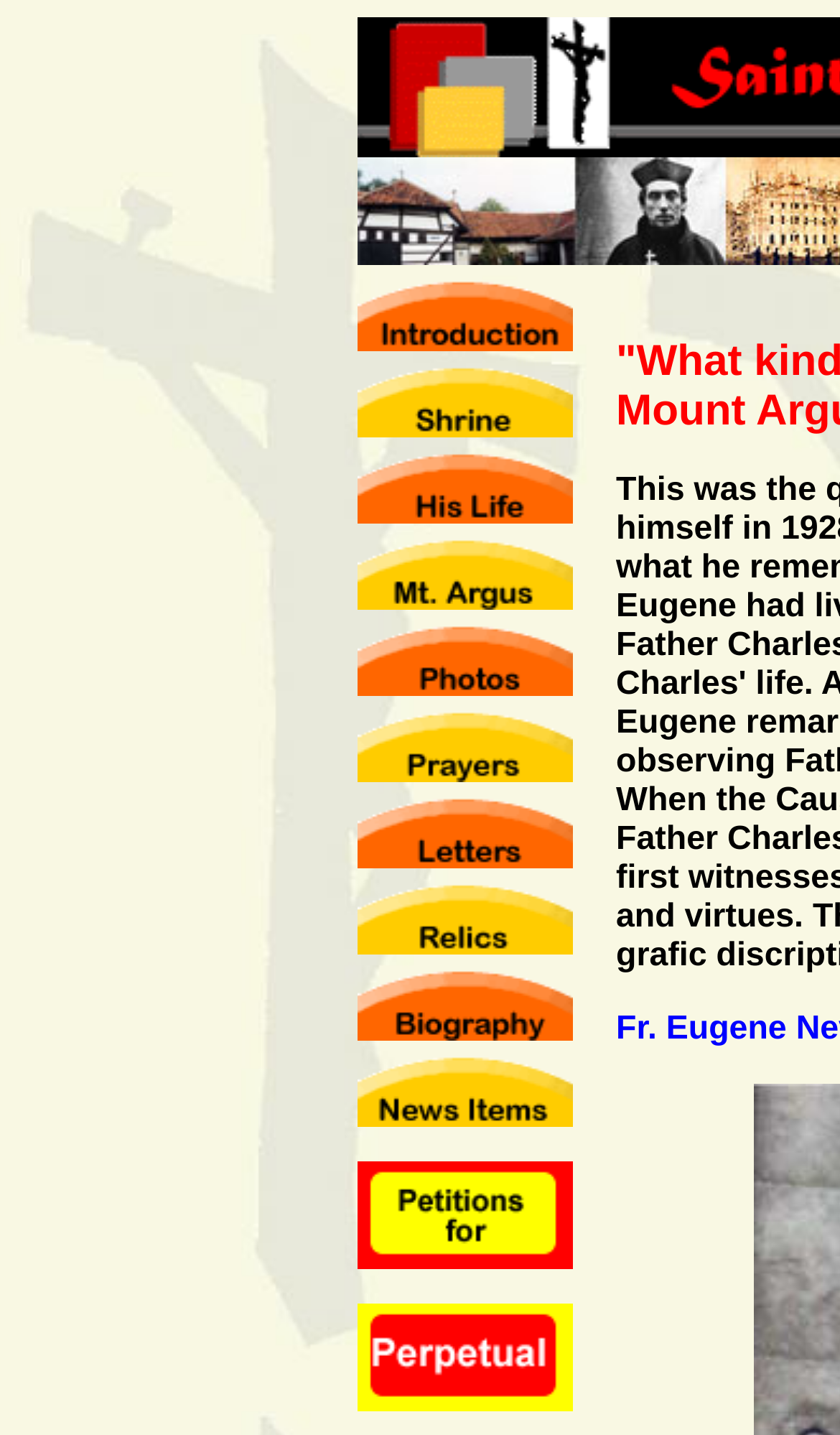Provide a short answer using a single word or phrase for the following question: 
How many links are on the webpage?

11